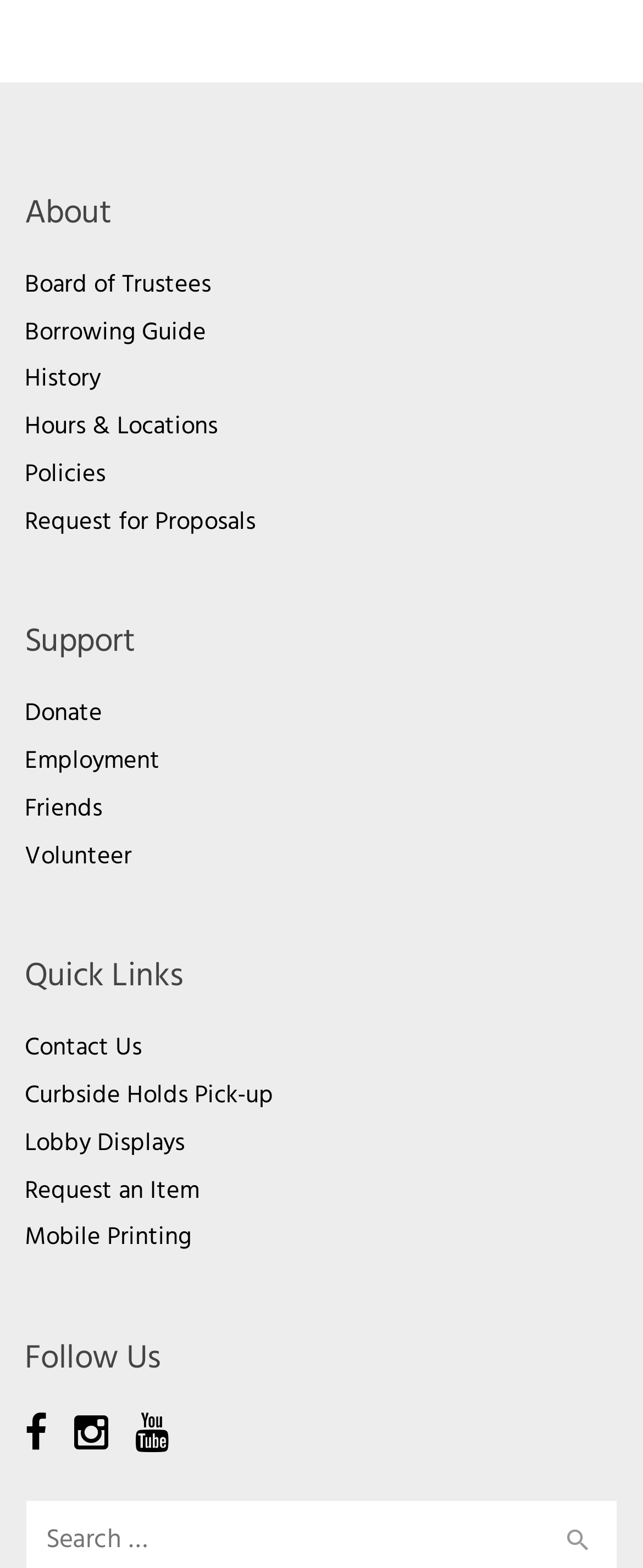Locate the bounding box coordinates of the area that needs to be clicked to fulfill the following instruction: "Choose a language". The coordinates should be in the format of four float numbers between 0 and 1, namely [left, top, right, bottom].

None